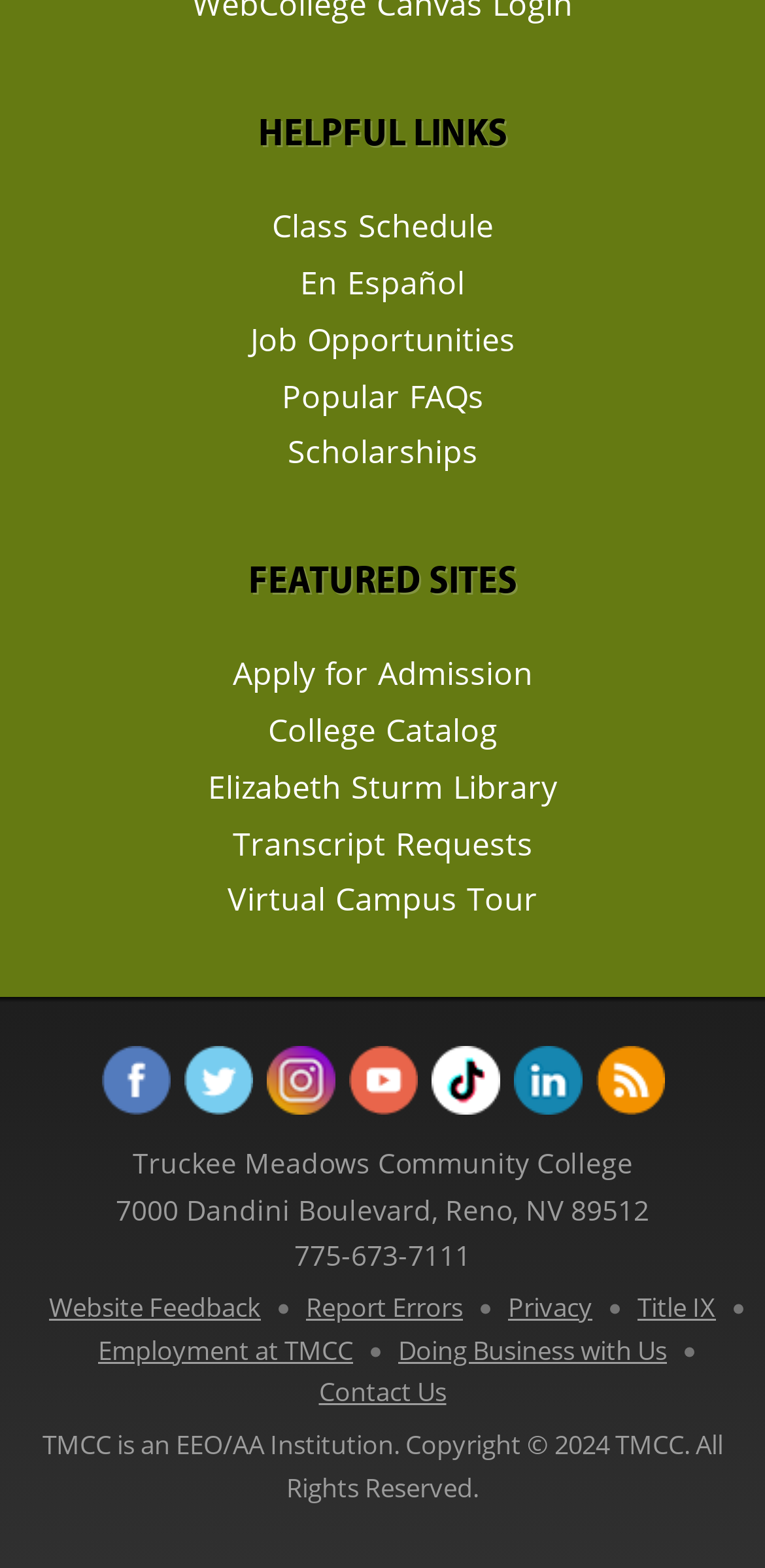Please provide a comprehensive answer to the question based on the screenshot: What is the phone number of the college?

The answer can be found in the link element with the text '775-673-7111' located at the bottom of the webpage, below the college address.